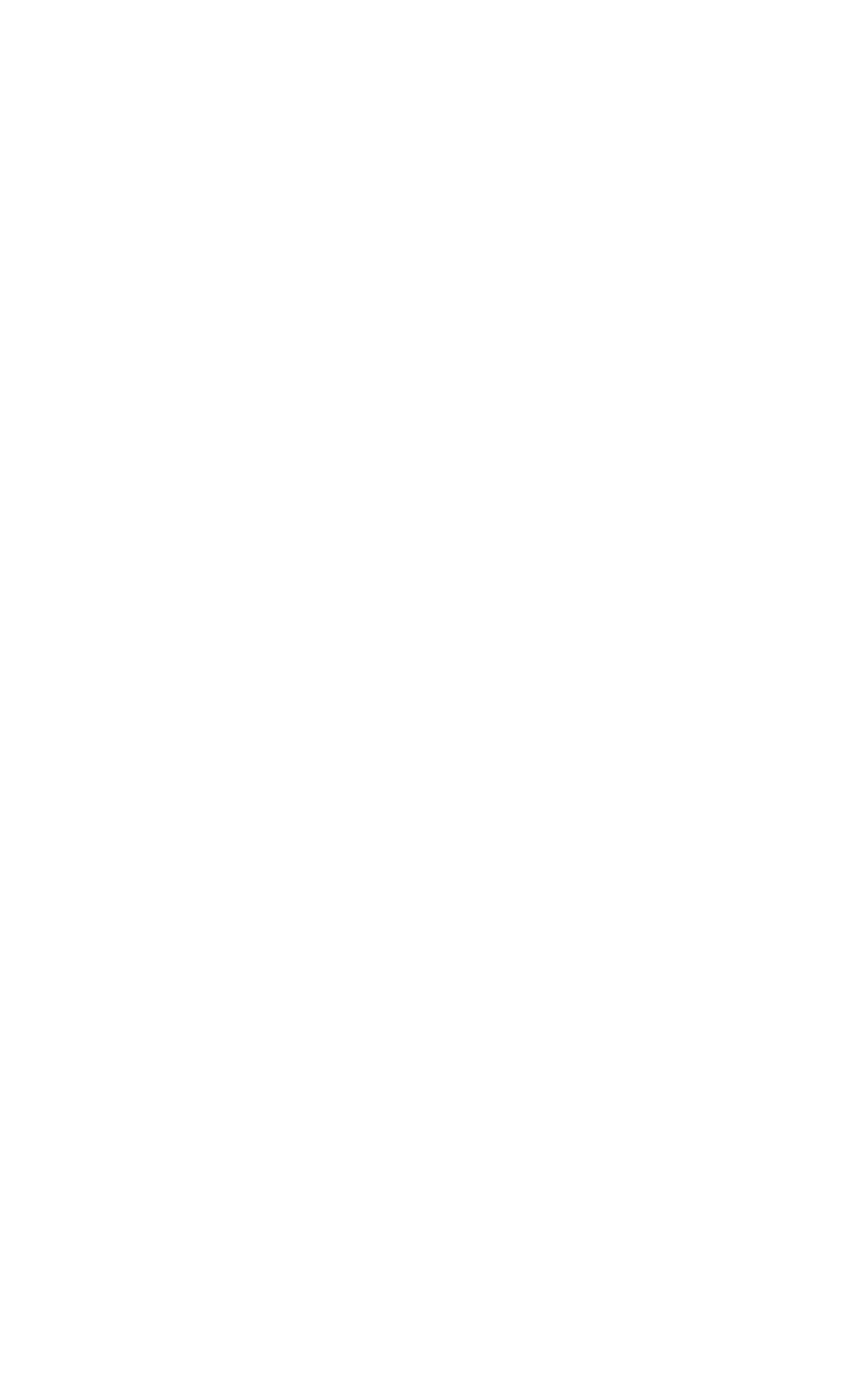Using a single word or phrase, answer the following question: 
What is the first link on the webpage?

Creative Agency